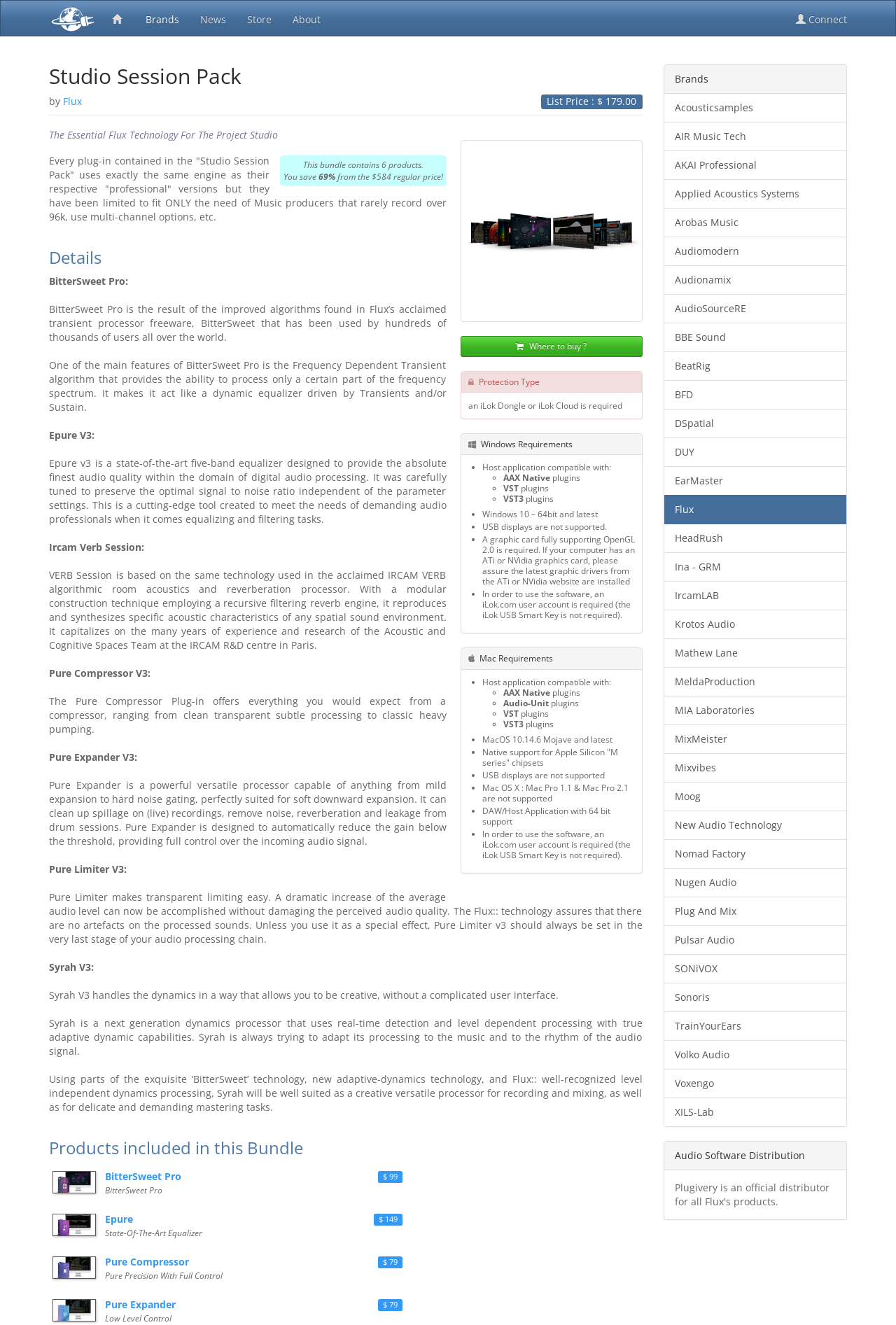Please find and report the bounding box coordinates of the element to click in order to perform the following action: "Check the system requirements for Windows". The coordinates should be expressed as four float numbers between 0 and 1, in the format [left, top, right, bottom].

[0.532, 0.284, 0.602, 0.293]